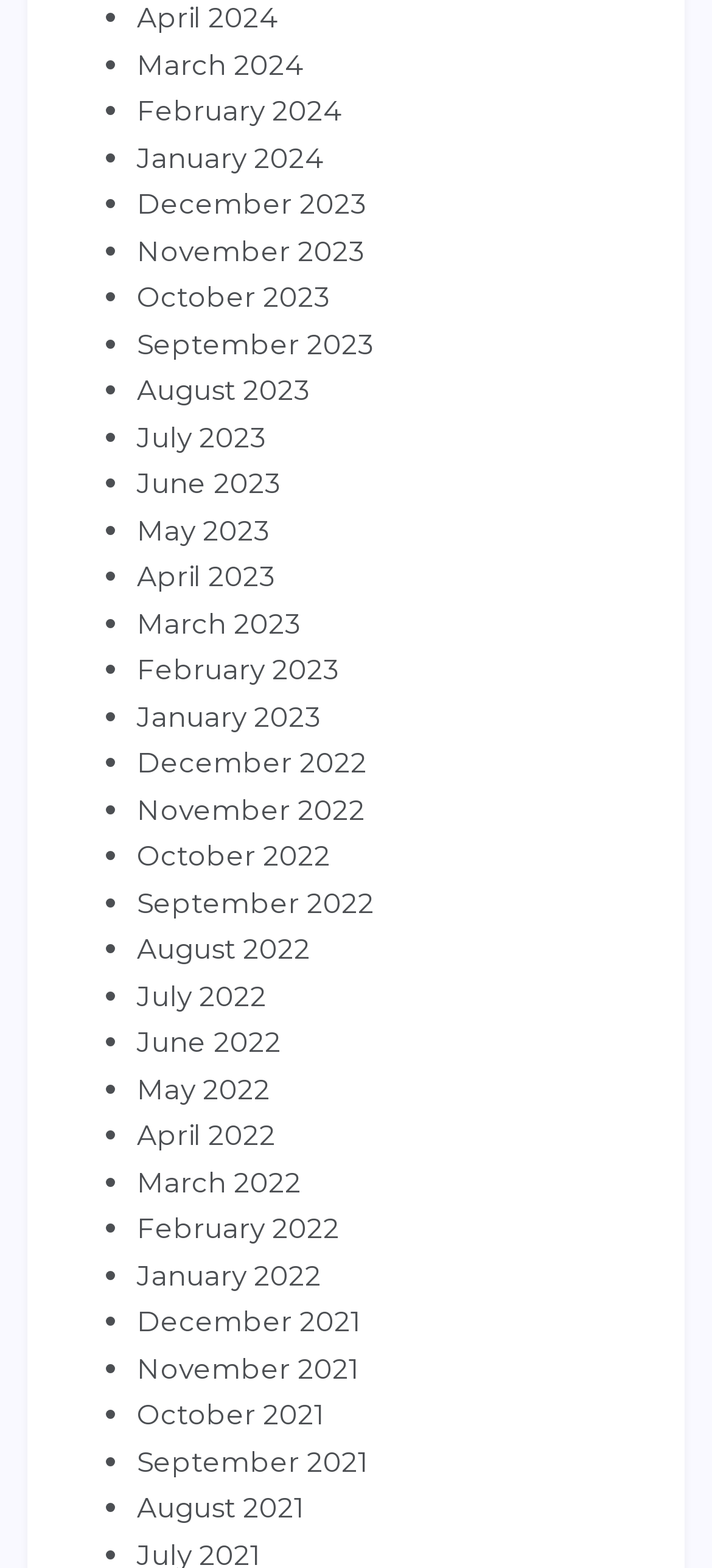Based on the image, provide a detailed and complete answer to the question: 
How many months are listed?

I counted the number of links on the webpage, each representing a month, and found 36 links.